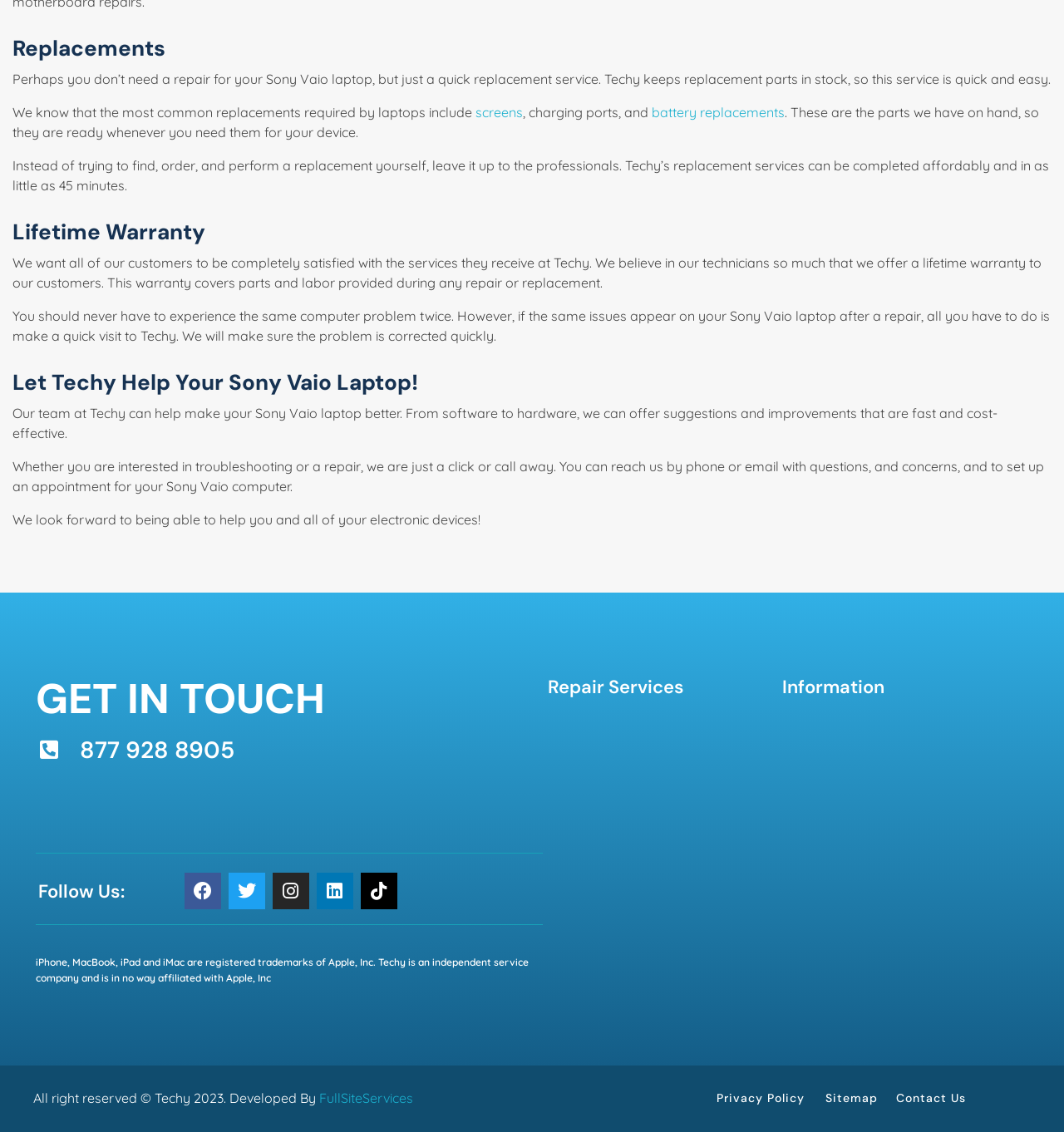What is the phone number to contact Techy?
Could you give a comprehensive explanation in response to this question?

The phone number to contact Techy is 877 928 8905, which is mentioned under the 'GET IN TOUCH' heading.